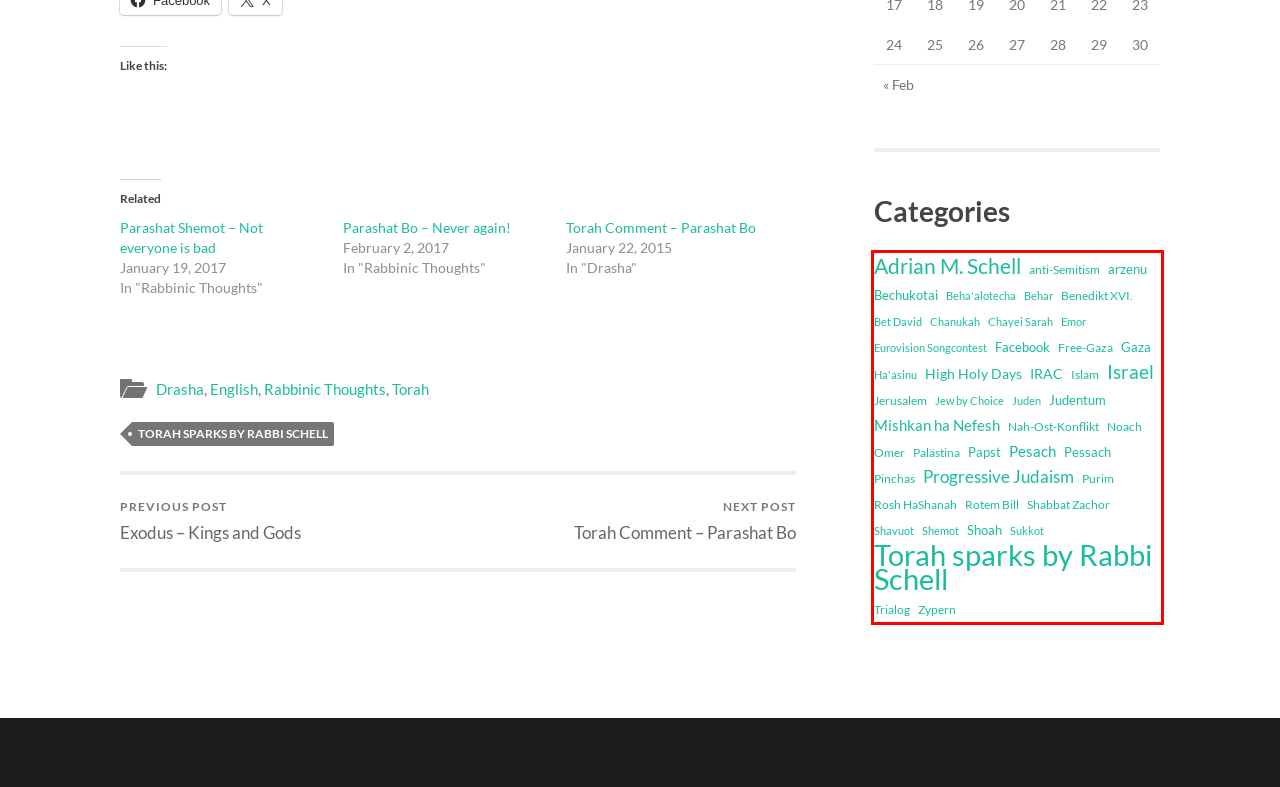From the given screenshot of a webpage, identify the red bounding box and extract the text content within it.

Adrian M. Schell anti-Semitism arzenu Bechukotai Beha'alotecha Behar Benedikt XVI. Bet David Chanukah Chayei Sarah Emor Eurovision Songcontest Facebook Free-Gaza Gaza Ha'asinu High Holy Days IRAC Islam Israel Jerusalem Jew by Choice Juden Judentum Mishkan ha Nefesh Nah-Ost-Konflikt Noach Omer Palästina Papst Pesach Pessach Pinchas Progressive Judaism Purim Rosh HaShanah Rotem Bill Shabbat Zachor Shavuot Shemot Shoah Sukkot Torah sparks by Rabbi Schell Trialog Zypern